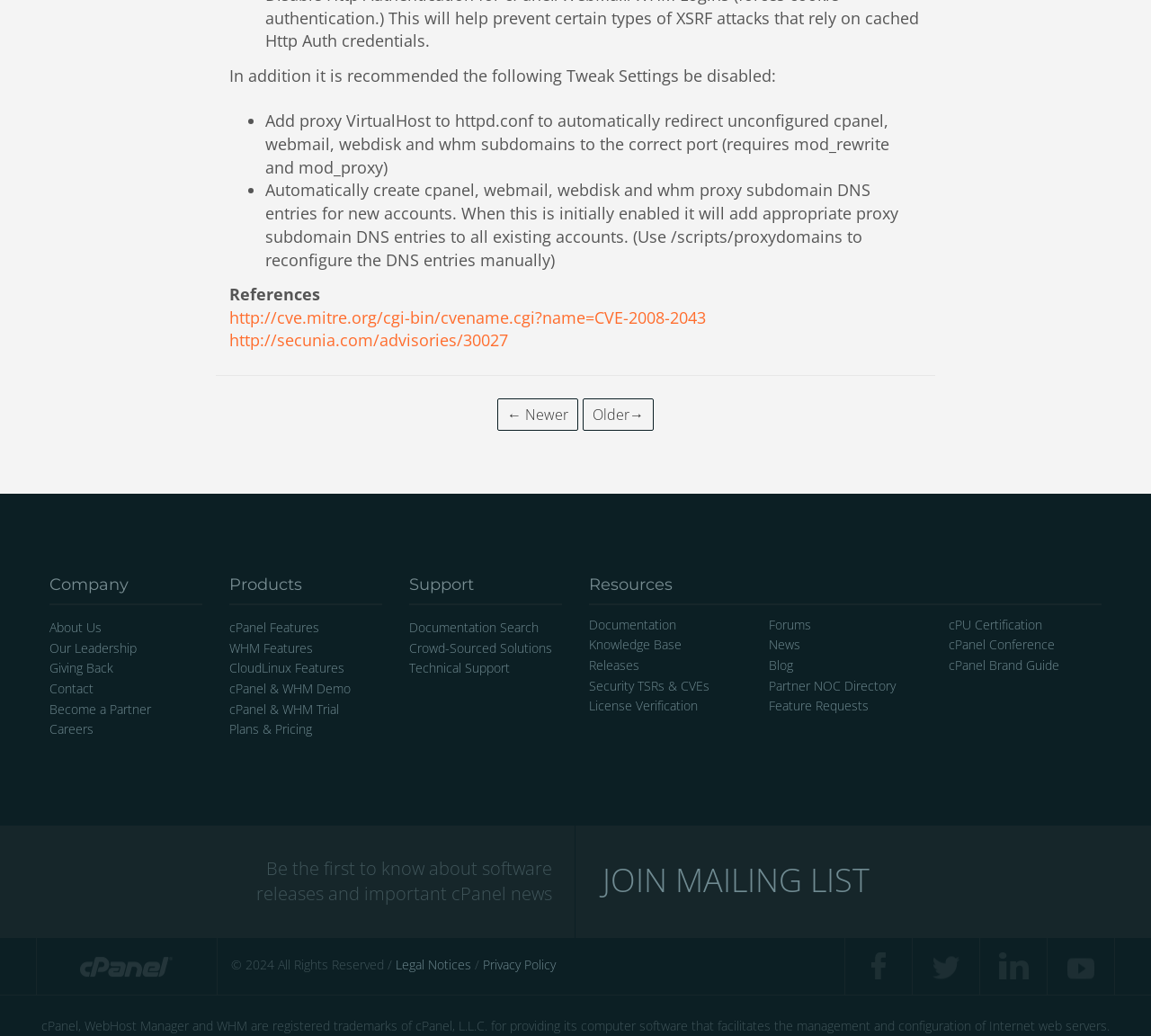What is the name of the company?
Make sure to answer the question with a detailed and comprehensive explanation.

The company's name is cPanel, Inc., which is a registered trademark of cPanel, L.L.C. for providing computer software that facilitates the management and configuration of Internet web servers.